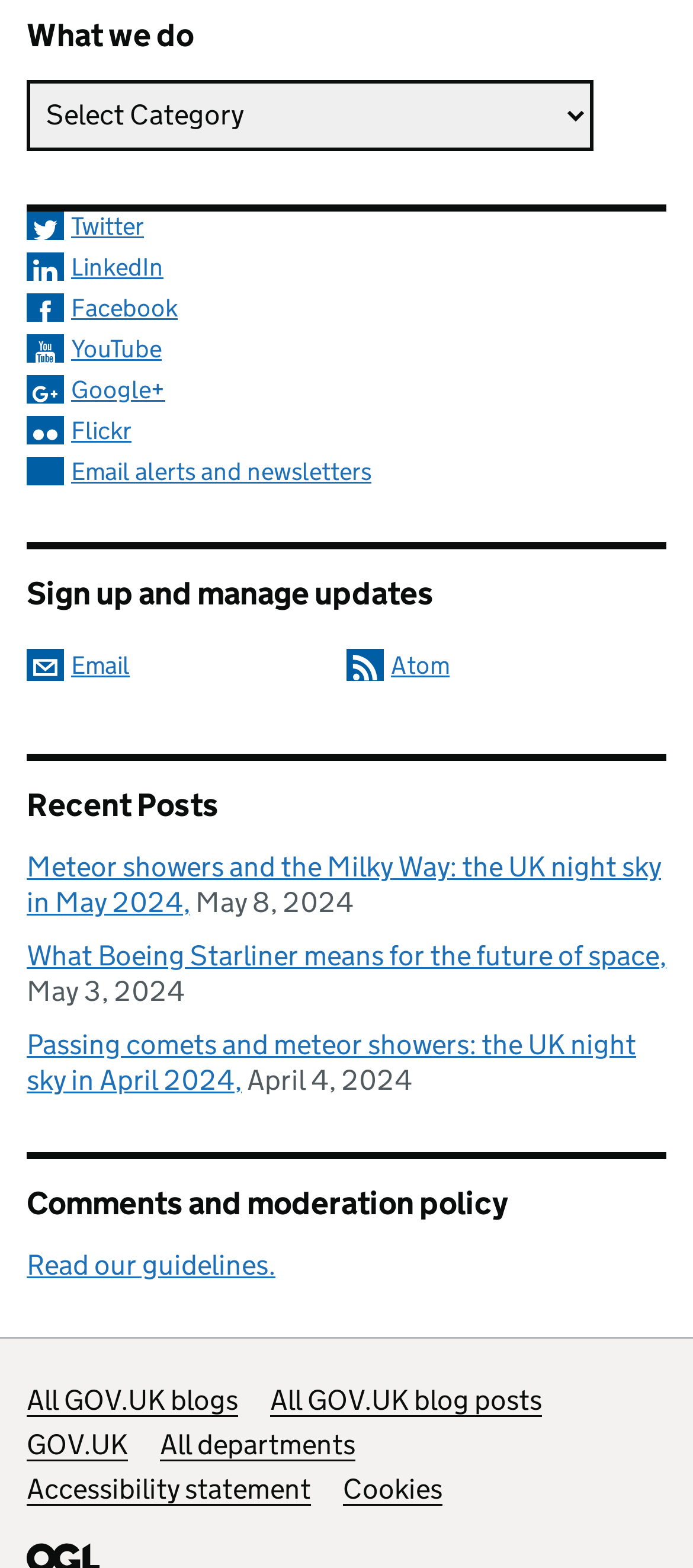Determine the bounding box coordinates of the section to be clicked to follow the instruction: "Read the blog post about Meteor showers and the Milky Way". The coordinates should be given as four float numbers between 0 and 1, formatted as [left, top, right, bottom].

[0.038, 0.542, 0.954, 0.586]